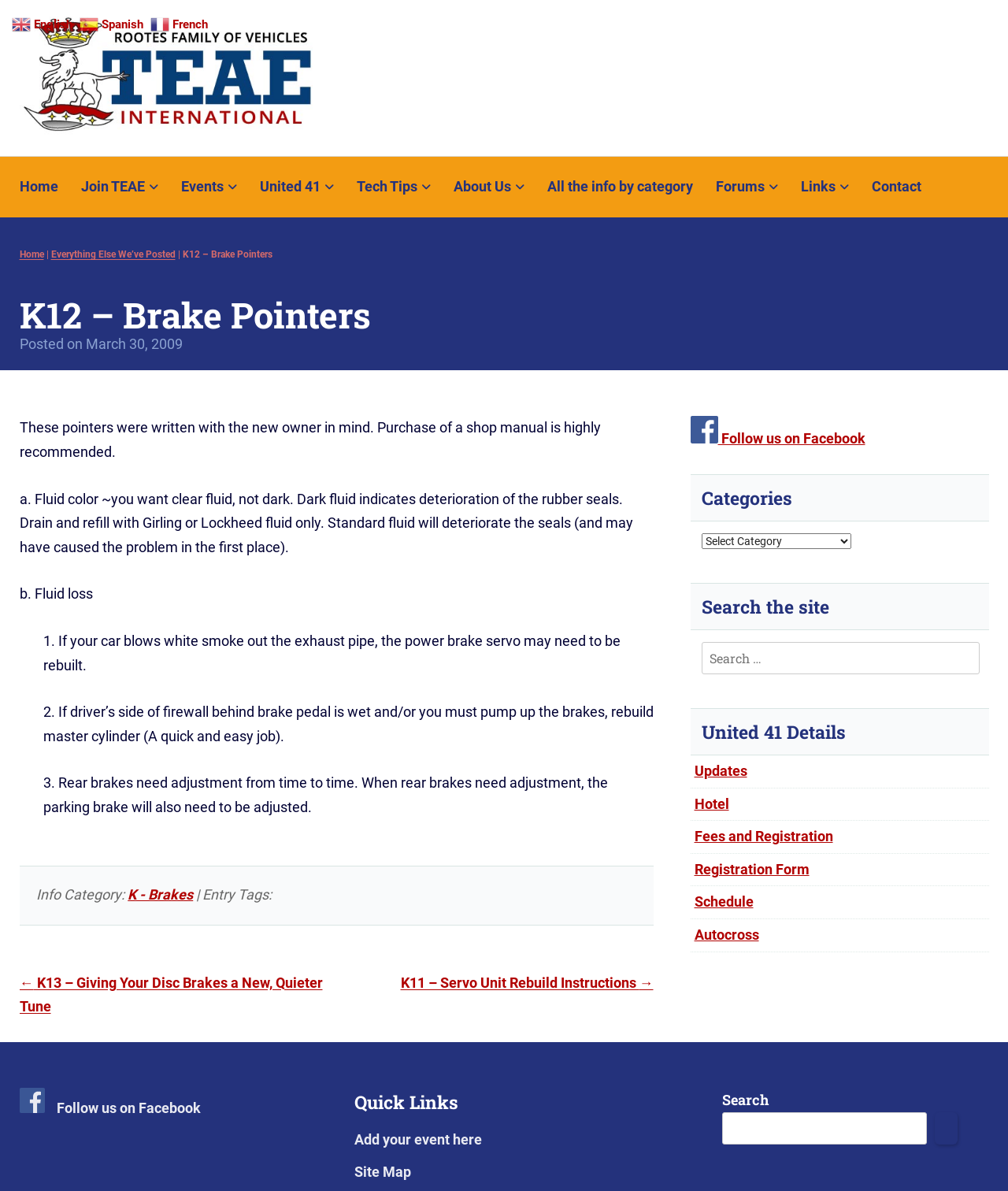Explain the webpage's design and content in an elaborate manner.

This webpage is dedicated to the preservation, restoration, and enjoyment of all Rootes Group Vehicles. At the top, there is a logo and a link to "TigersEast AlpinesEast" with an accompanying image. Below this, there is a brief description of the website's purpose.

The main navigation menu is located at the top, with links to "Home", "Join TEAE", "Events", "United 41", "Tech Tips", "About Us", "All the info by category", "Forums", "Links", and "Contact". 

The main content area is divided into two sections. On the left, there is an article titled "K12 – Brake Pointers" with a heading and several paragraphs of text providing information on brake maintenance and repair. The article is dated March 30, 2009.

On the right, there is a sidebar with several sections. The first section has a heading "Categories" and a dropdown menu. Below this, there is a search bar with a label "Search the site". The next section is titled "United 41 Details" and has several links to related pages, including "Updates", "Hotel", "Fees and Registration", "Registration Form", "Schedule", and "Autocross". 

Further down, there is a section with a heading "Quick Links" and two links to "Add your event here" and "Site Map". There is also a search bar and a Facebook link with an accompanying image.

At the very bottom, there are links to translate the page into different languages, including English, Spanish, and French, each with a corresponding flag icon.